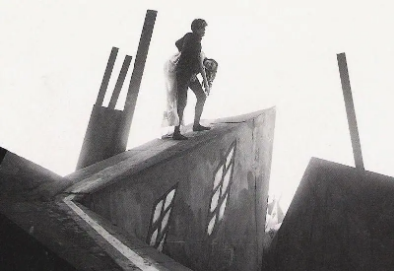Create a detailed narrative that captures the essence of the image.

The image depicts a striking scene from the German Expressionist film "The Cabinet of Dr. Caligari" (1920), directed by Robert Wiene. A figure stands atop a sharply angled, abstract set reminiscent of twisted architecture, embodying the eerie and surreal aesthetic characteristic of this cinematic movement. The stark contrast between the black silhouette of the protagonist and the light background amplifies the film's themes of madness and disorientation, reflective of the societal unrest in post-World War I Germany. The use of exaggerated forms and shadow effects enhances the dreamlike quality, making this a powerful representation of early 20th-century avant-garde cinema focused on psychological depth and visual impact. This image serves as a visual cornerstone for understanding German Expressionism, establishing its legacy in film history.